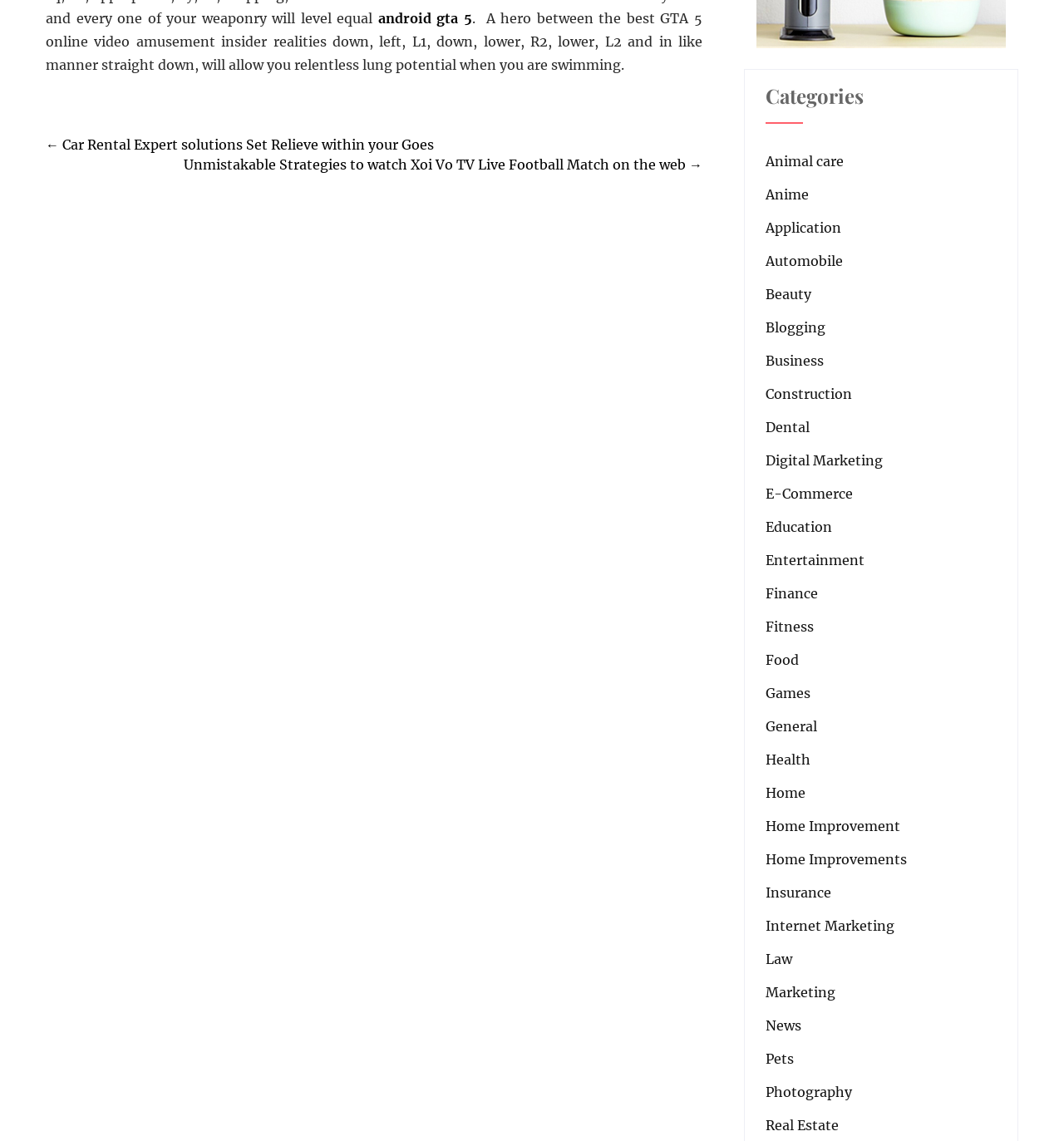Identify the bounding box for the element characterized by the following description: "Internet Marketing".

[0.72, 0.802, 0.841, 0.82]